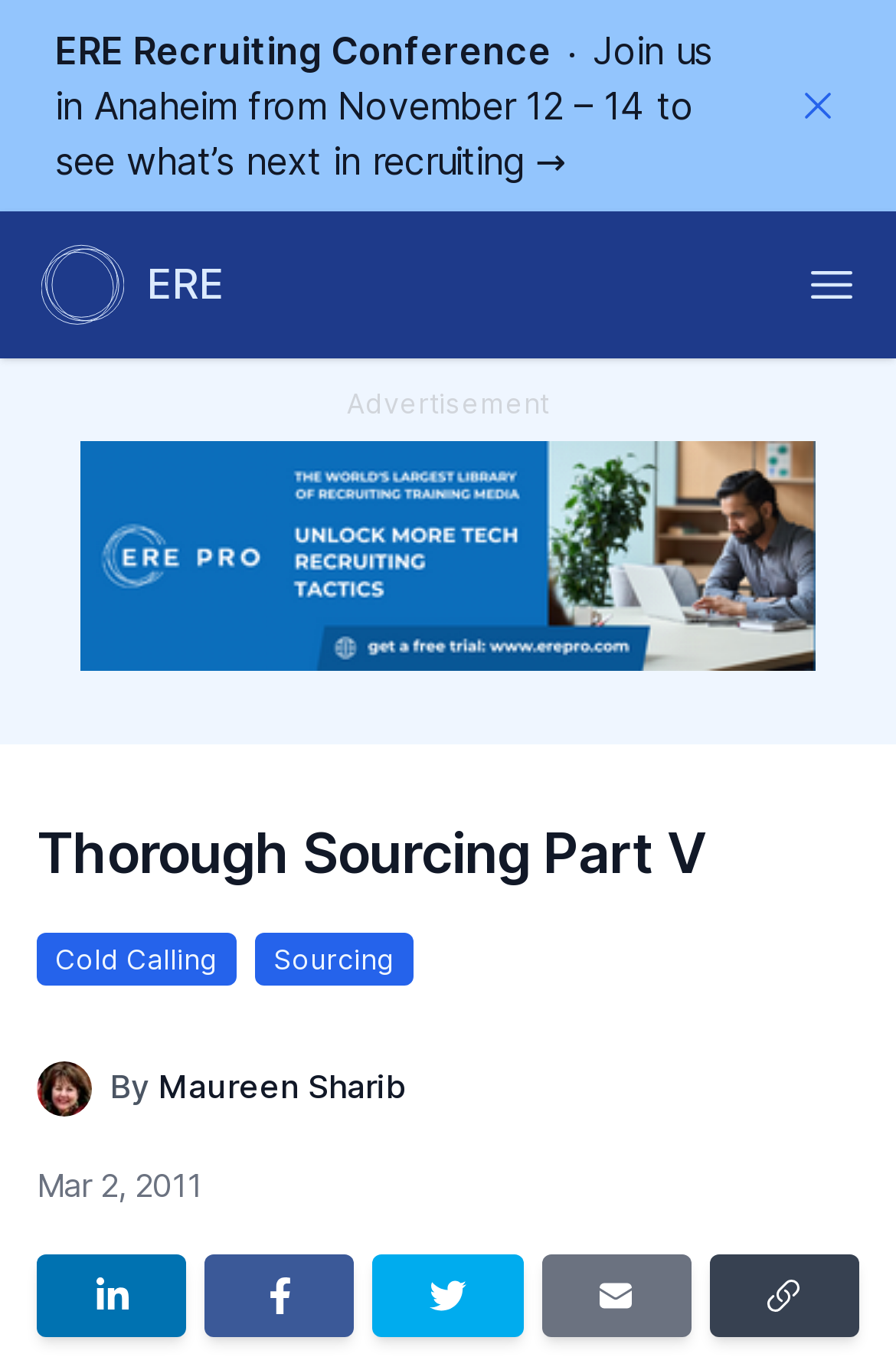Find the bounding box coordinates of the element I should click to carry out the following instruction: "Dismiss the notification".

[0.856, 0.041, 0.969, 0.115]